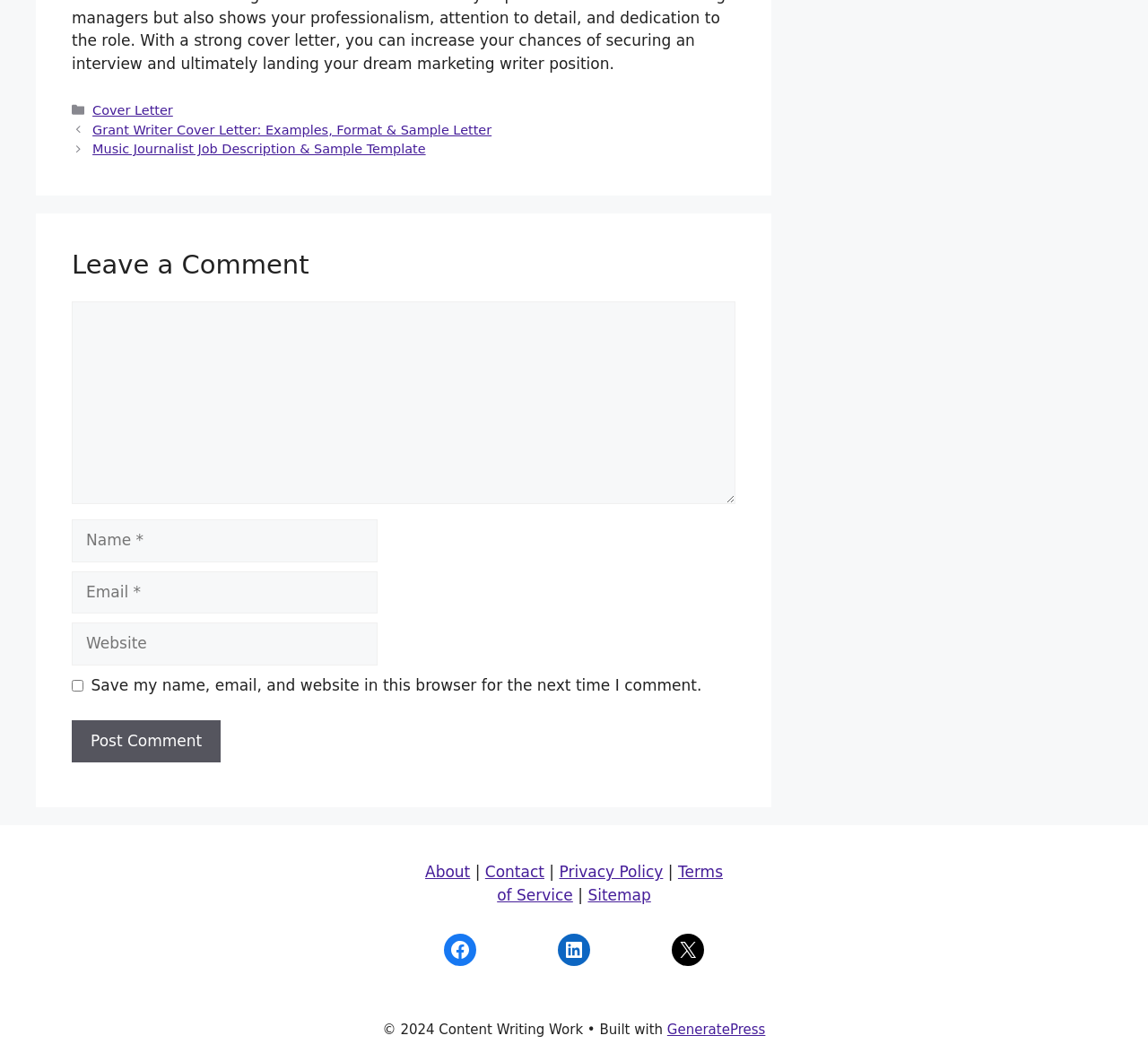What is the purpose of the textbox at the top?
Based on the image, answer the question with a single word or brief phrase.

Leave a comment